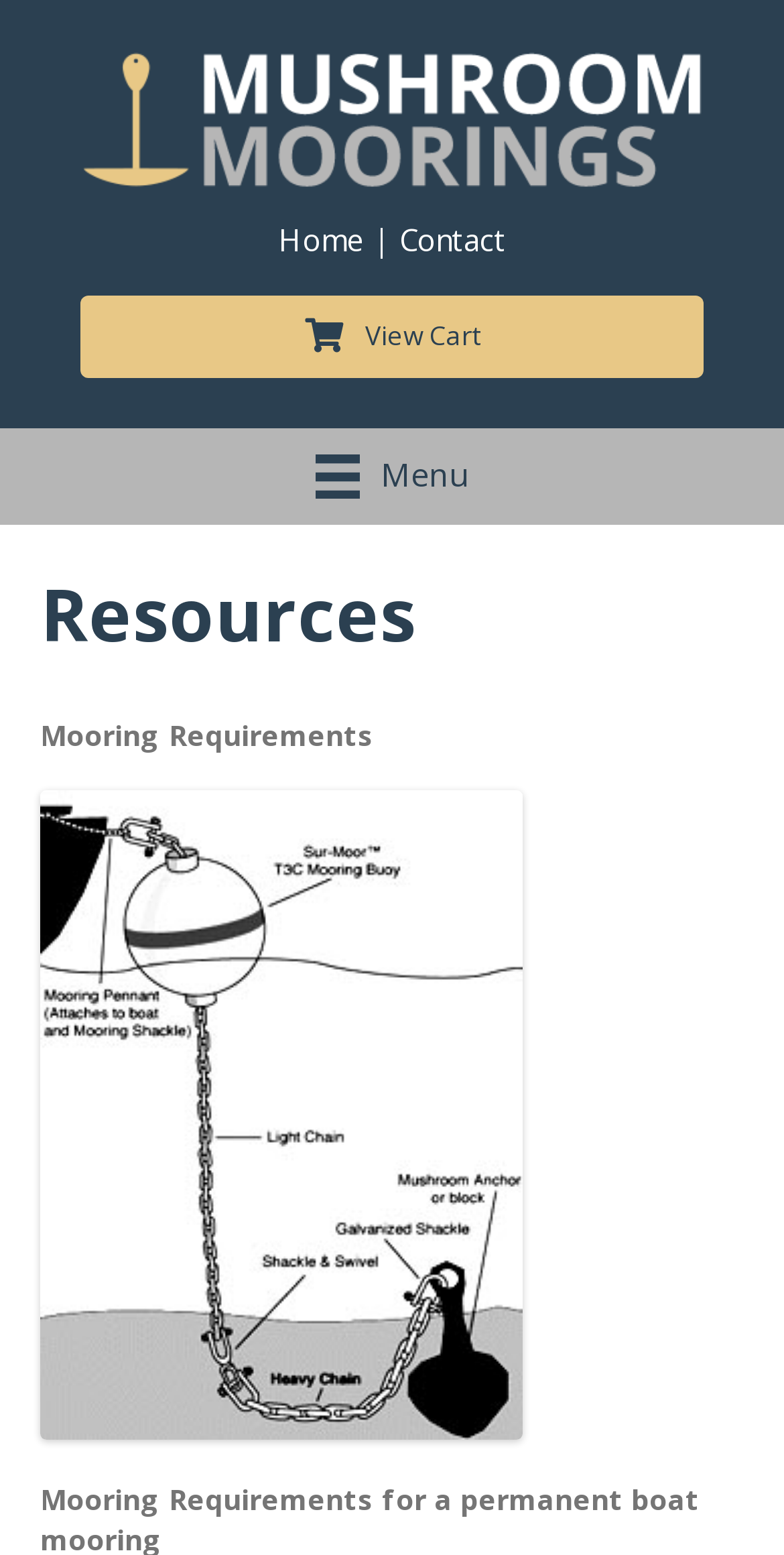Respond to the question below with a single word or phrase:
How many sections are there in the main content area?

2